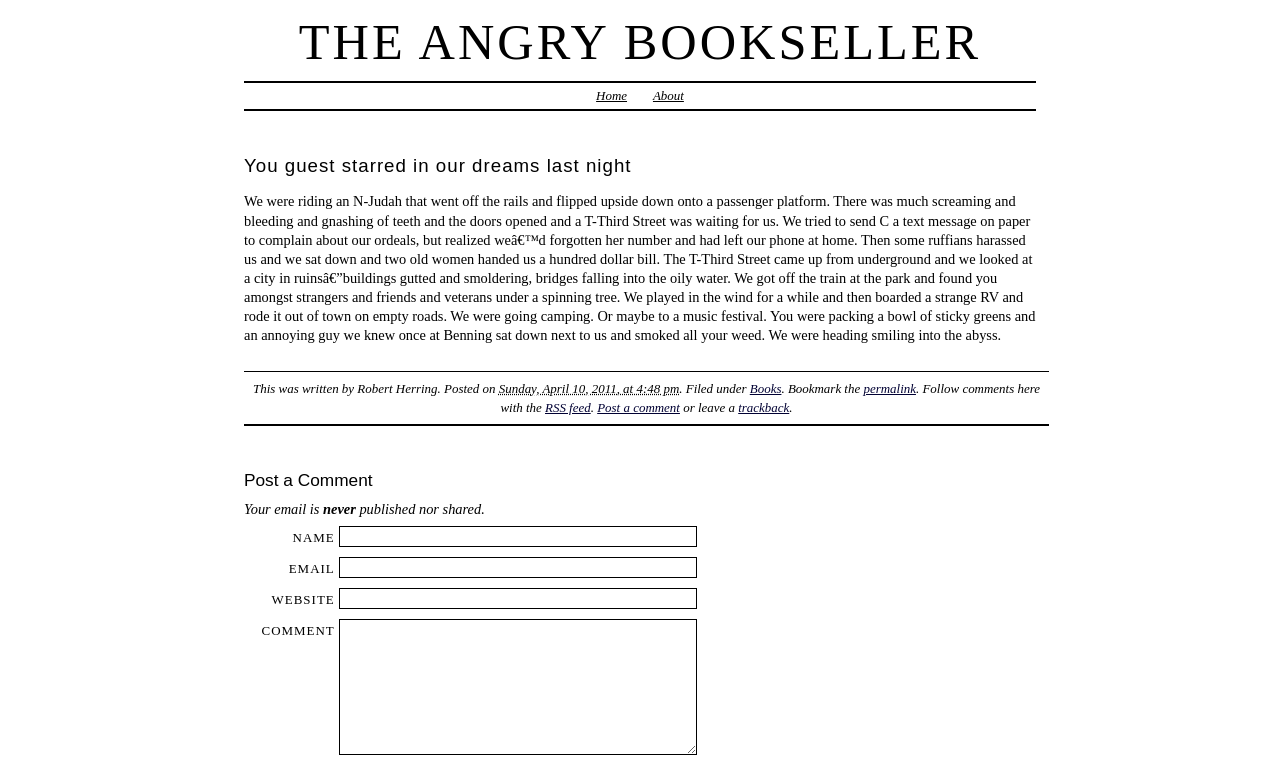Who wrote the current article?
Analyze the screenshot and provide a detailed answer to the question.

The author of the current article can be found in the text element that reads 'This was written by Robert Herring'. This element is located below the main article text.